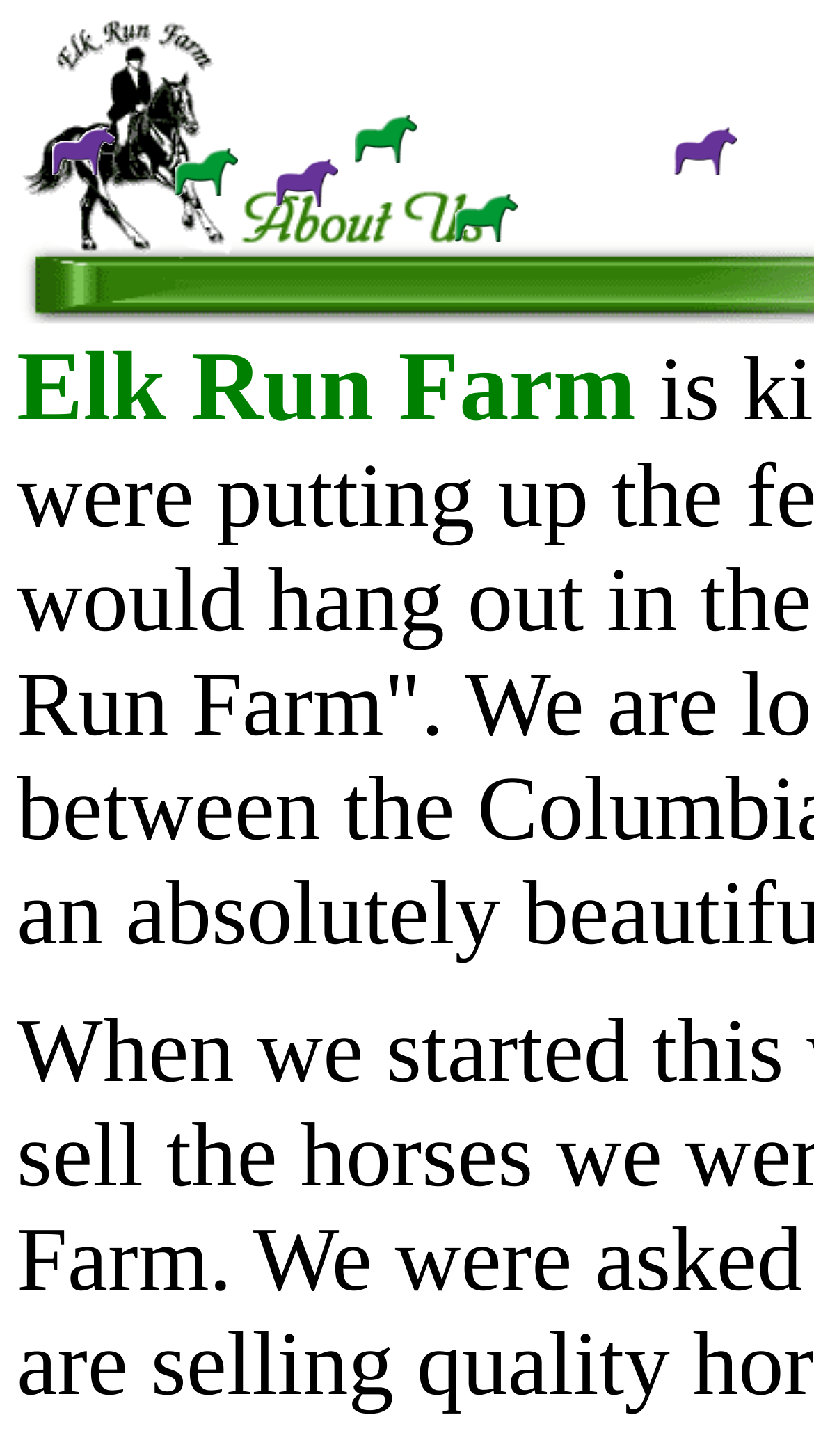Provide your answer to the question using just one word or phrase: What is the text above the images?

Elk Run Farm